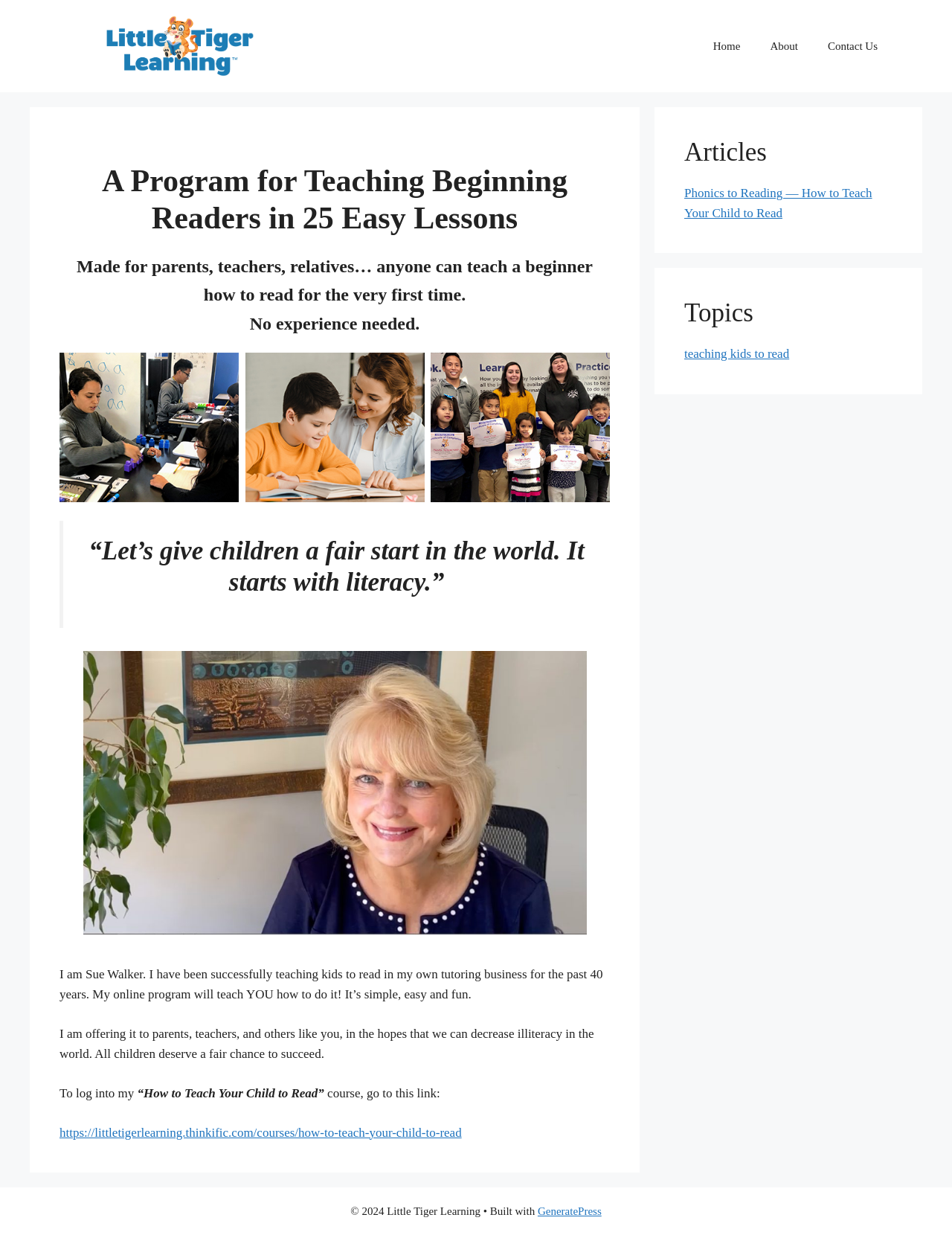Please locate the clickable area by providing the bounding box coordinates to follow this instruction: "Click the 'teaching kids to read' topic".

[0.719, 0.281, 0.829, 0.292]